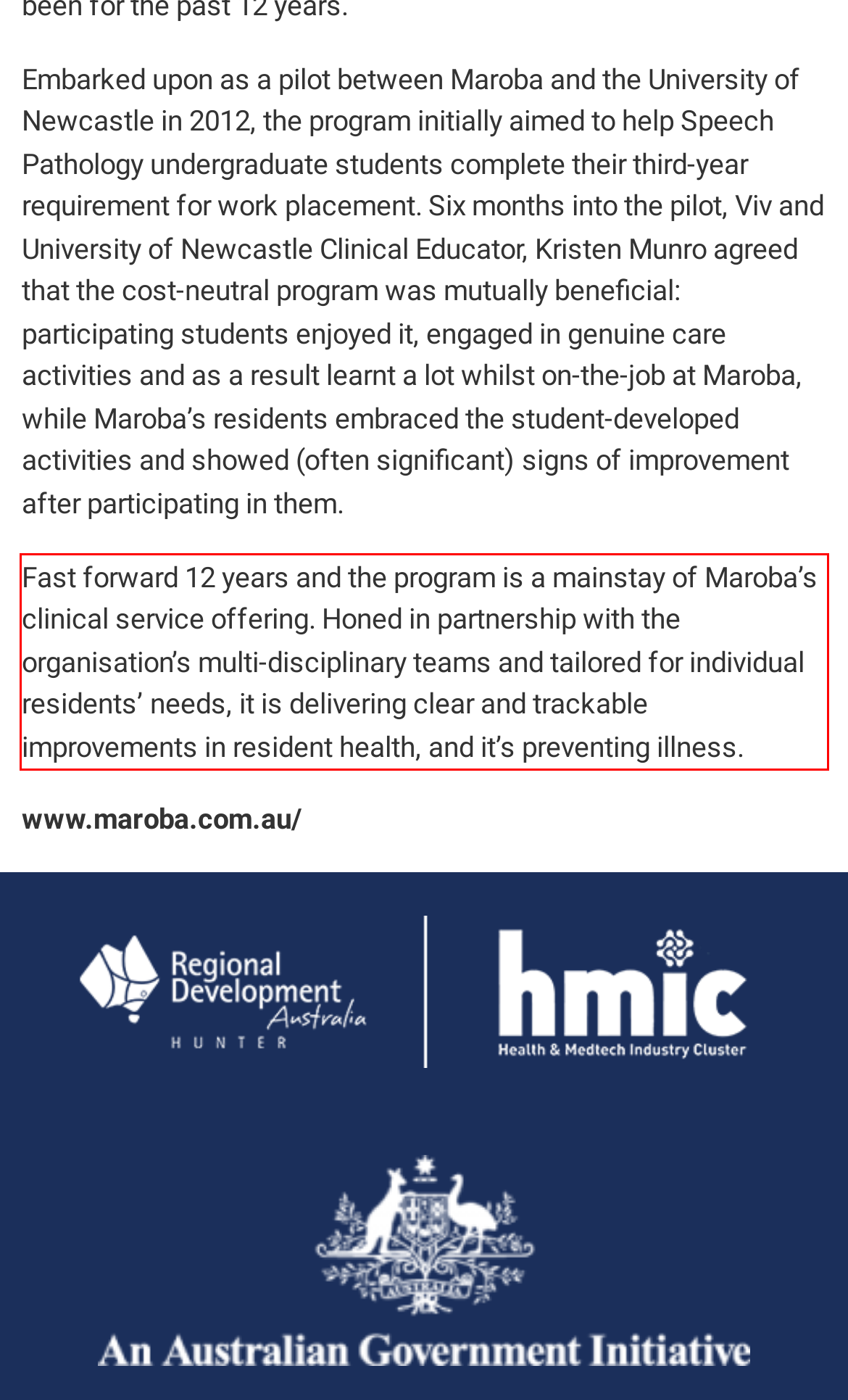Please look at the webpage screenshot and extract the text enclosed by the red bounding box.

Fast forward 12 years and the program is a mainstay of Maroba’s clinical service offering. Honed in partnership with the organisation’s multi-disciplinary teams and tailored for individual residents’ needs, it is delivering clear and trackable improvements in resident health, and it’s preventing illness.